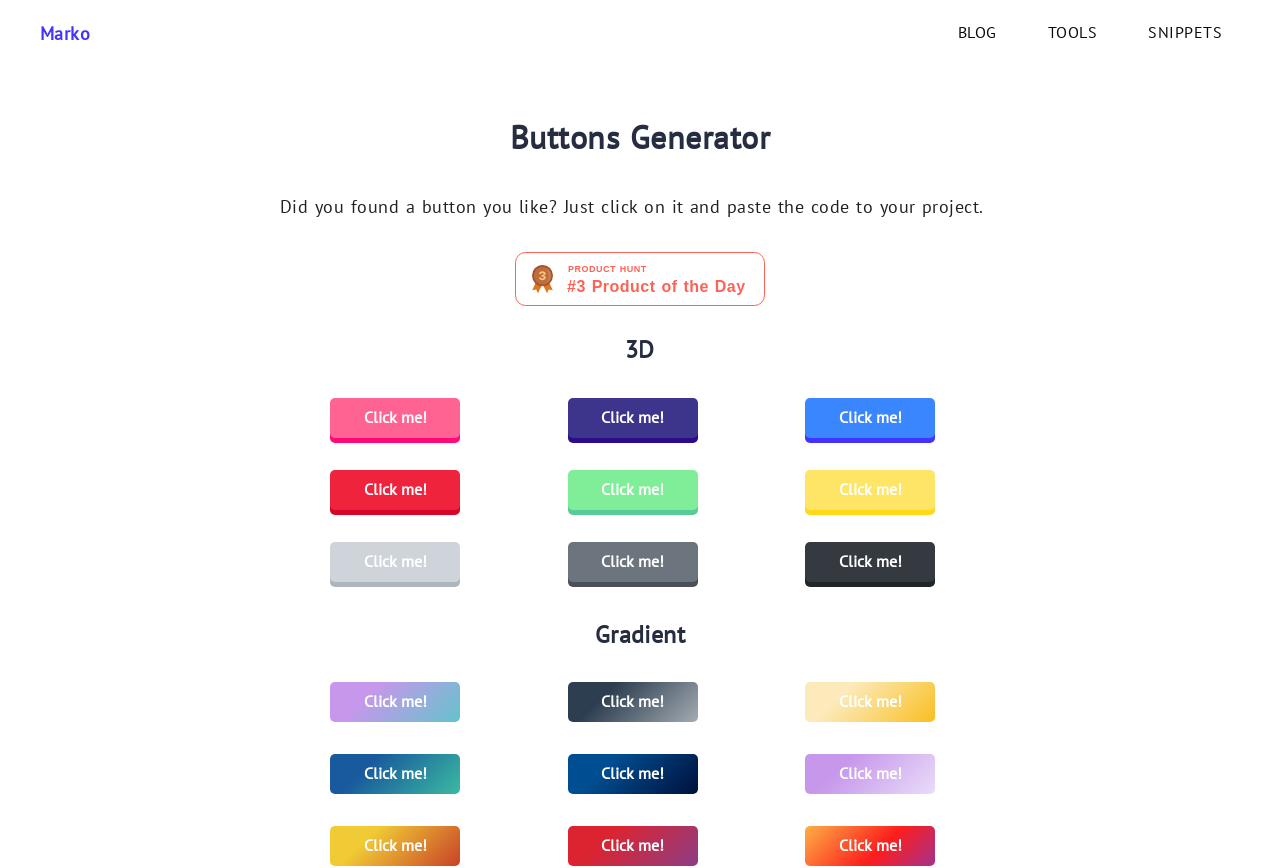Identify the bounding box coordinates of the section that should be clicked to achieve the task described: "click on the 'Marko' link".

[0.031, 0.025, 0.071, 0.052]